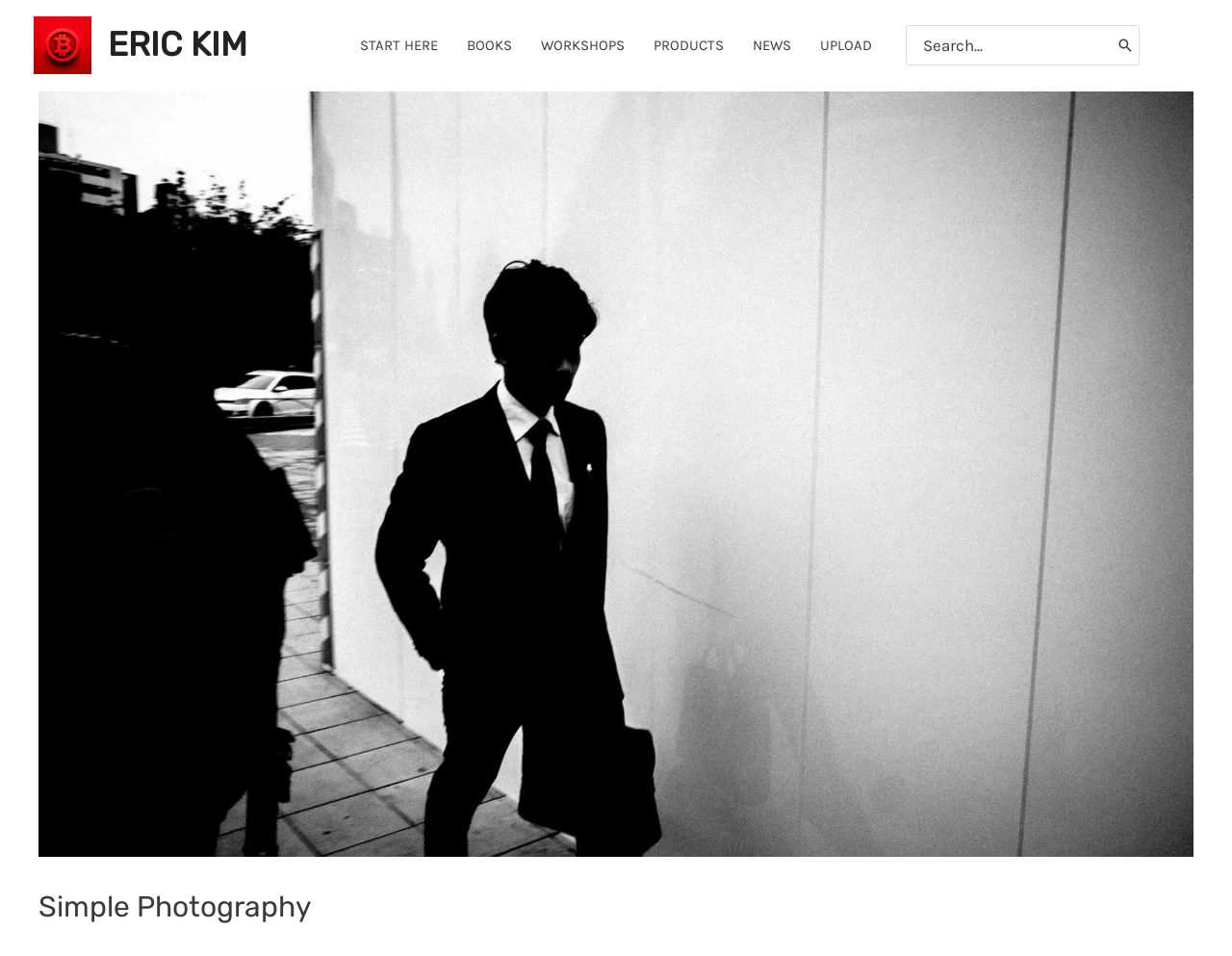Specify the bounding box coordinates of the element's region that should be clicked to achieve the following instruction: "Go to the 'BOOKS' page". The bounding box coordinates consist of four float numbers between 0 and 1, in the format [left, top, right, bottom].

[0.367, 0.012, 0.427, 0.083]